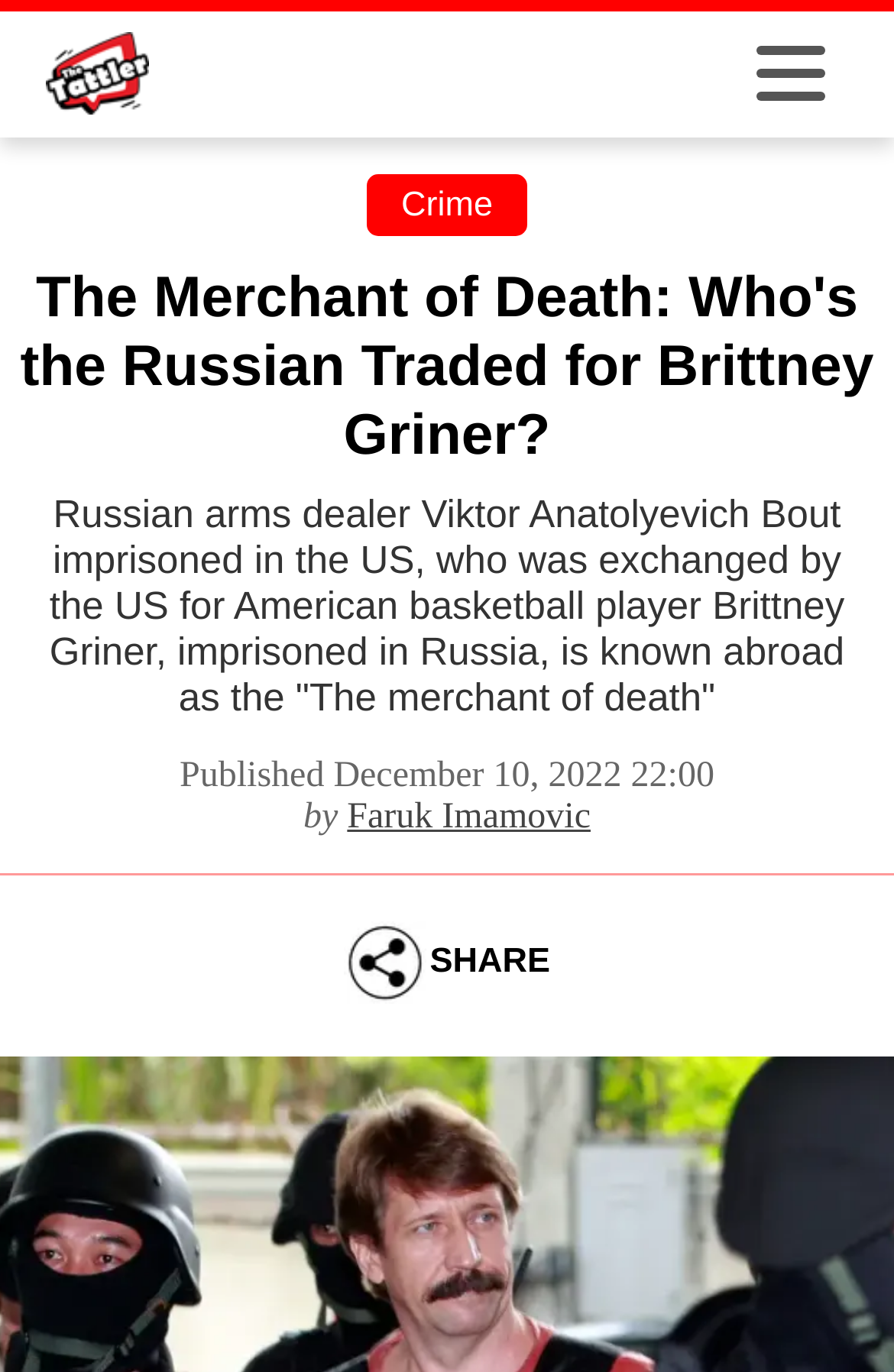Using the description "Faruk Imamovic", predict the bounding box of the relevant HTML element.

[0.388, 0.581, 0.661, 0.61]